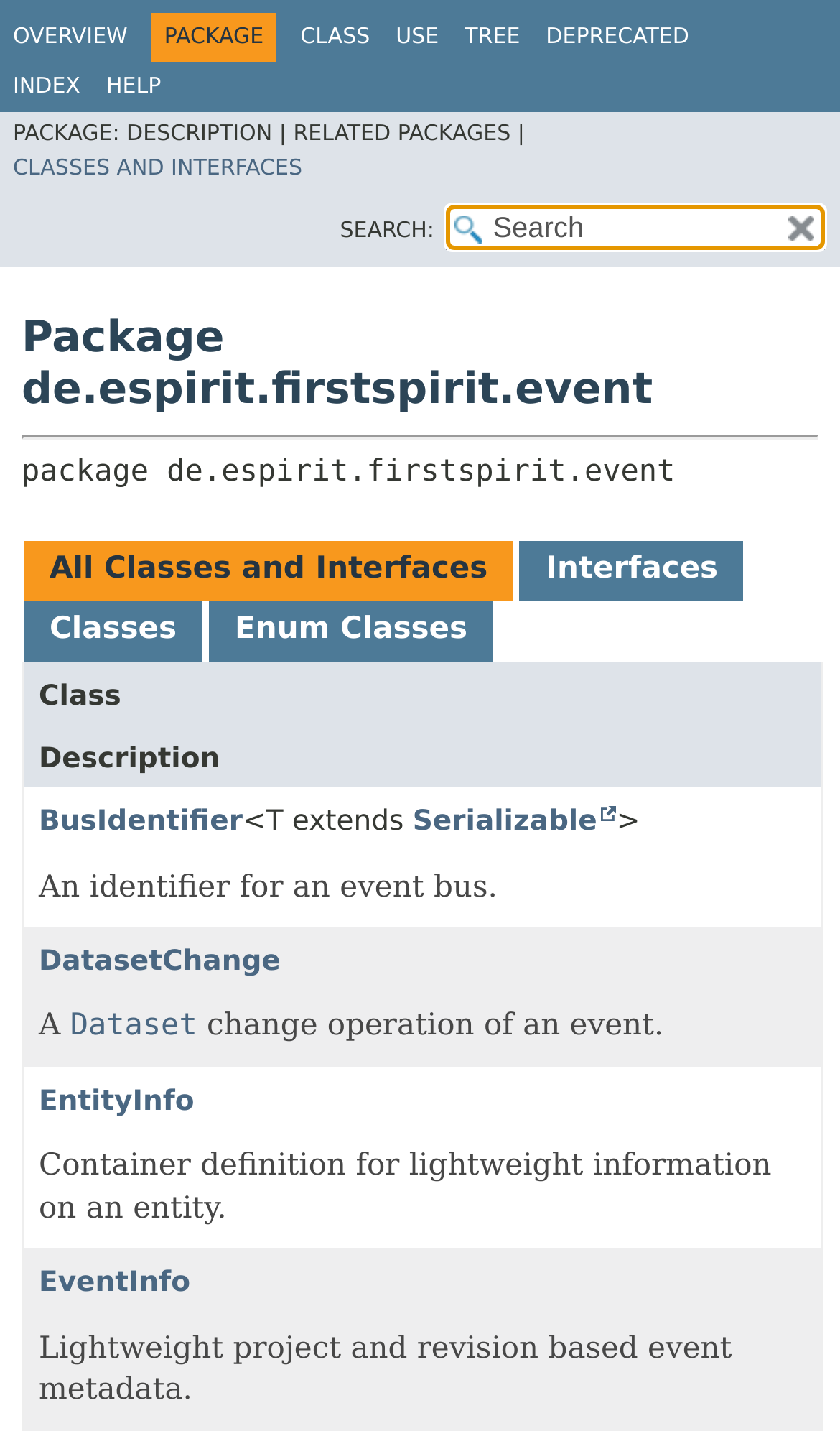Given the element description Enum Classes, identify the bounding box coordinates for the UI element on the webpage screenshot. The format should be (top-left x, top-left y, bottom-right x, bottom-right y), with values between 0 and 1.

[0.249, 0.42, 0.587, 0.462]